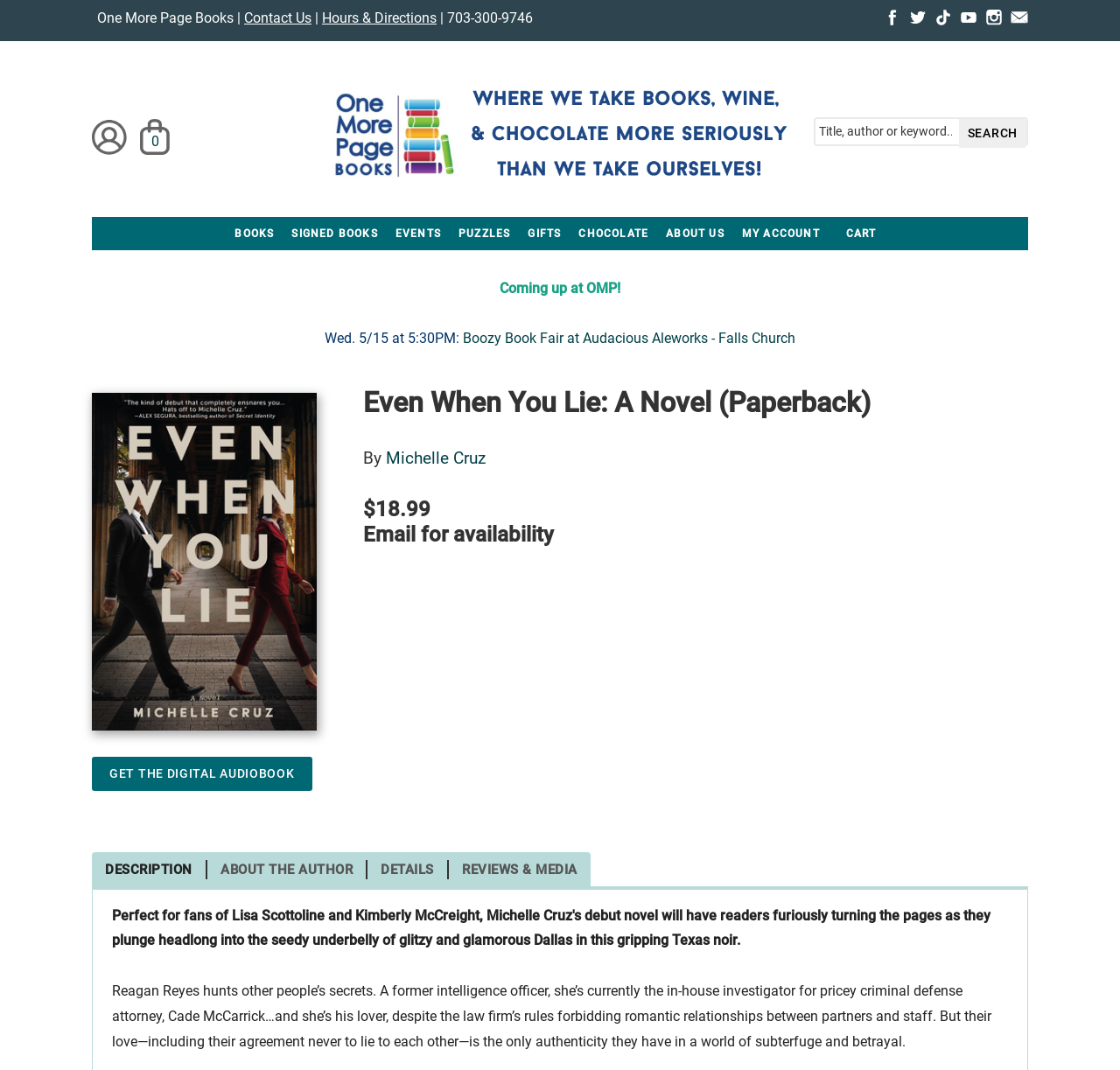Given the element description: "Michelle Cruz", predict the bounding box coordinates of this UI element. The coordinates must be four float numbers between 0 and 1, given as [left, top, right, bottom].

[0.345, 0.418, 0.434, 0.437]